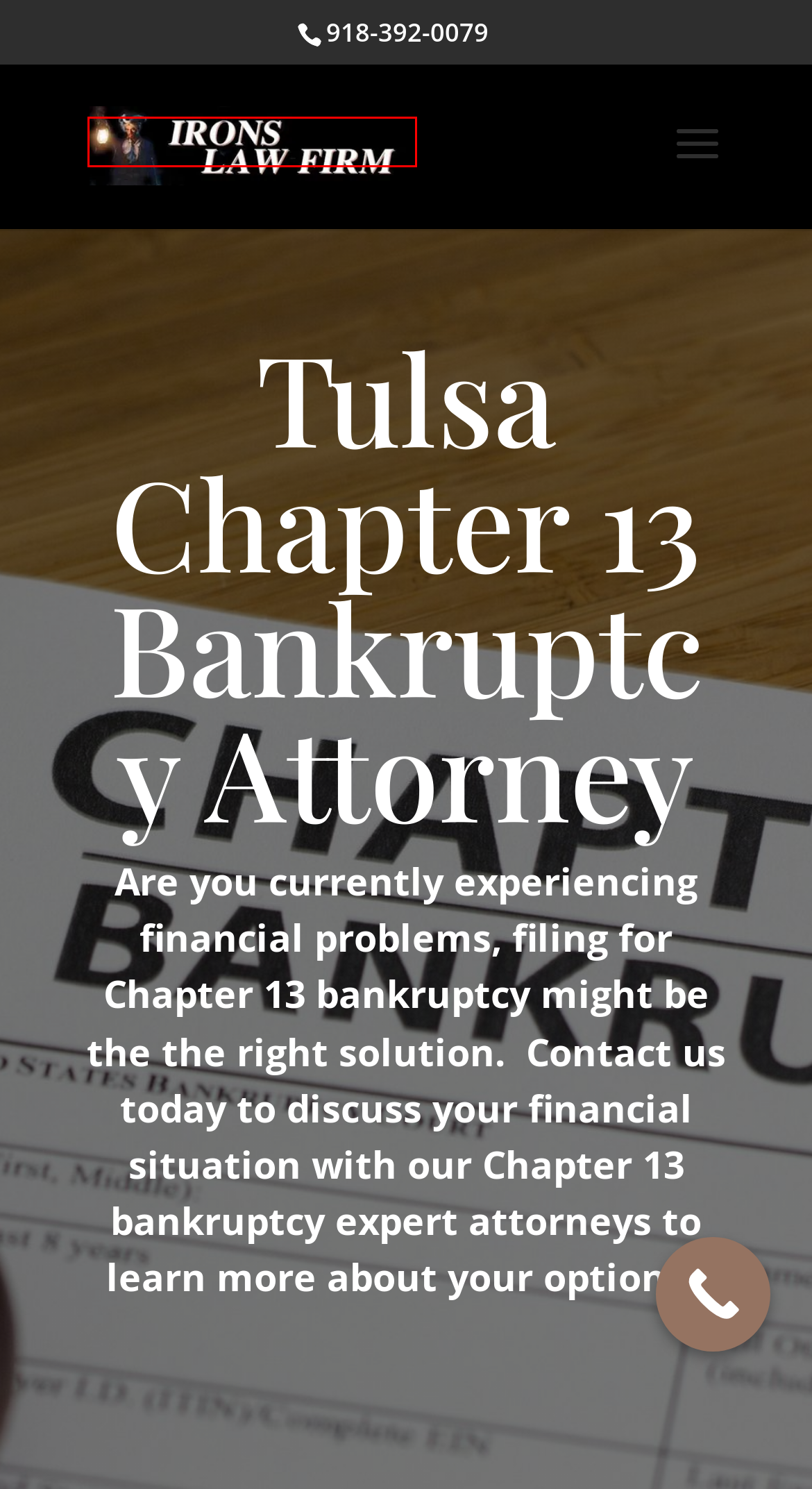Given a screenshot of a webpage with a red bounding box highlighting a UI element, determine which webpage description best matches the new webpage that appears after clicking the highlighted element. Here are the candidates:
A. Tulsa Workers Compensation Lawyer | Irons Law Firm | 918-392-0079
B. Tulsa Bankruptcy Filing | Irons Law Firm | 918-392-0079
C. Tulsa Personal Injury Attorney | Irons Law Firm | 918-392-0079
D. Workers Compensation Attorney | Irons Law Firm | 918-392-0079
E. Tulsa Bankruptcy Attorney | Irons Law Firm | 918-392-0079
F. Tulsa SEO Company - Net Solutions Today 918-921-6249
G. Contact Irons Law Firm | 918-392-0079
H. Tulsa Chapter 7 Bankruptcy | Irons Law Firm | 918-392-0079

A